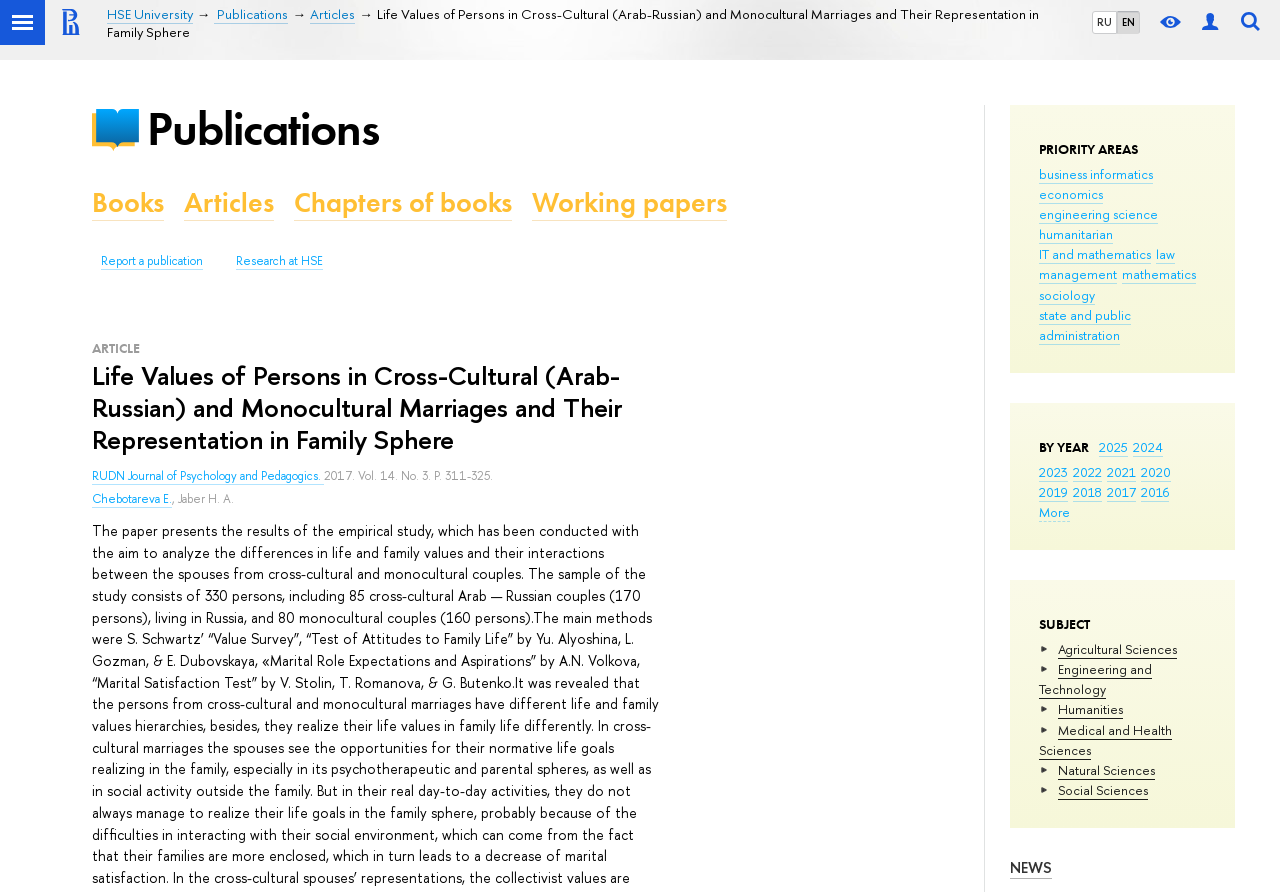What is the volume number of the publication?
Please interpret the details in the image and answer the question thoroughly.

The volume number of the publication can be found in the article details, where it is mentioned as '2017. Vol. 14. No. 3. P. 311-325'.